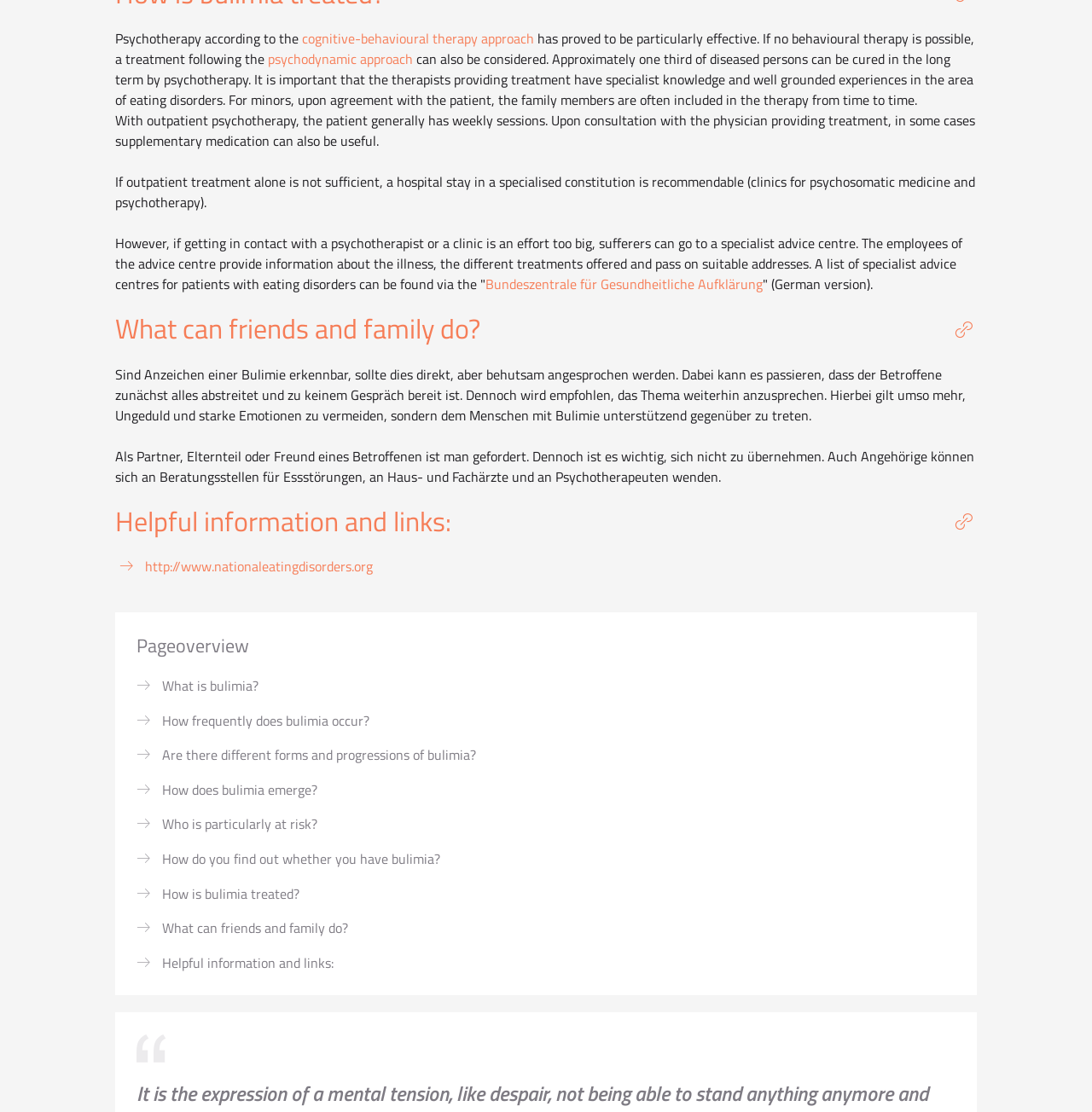What is the purpose of specialist advice centres for patients with eating disorders?
Kindly offer a detailed explanation using the data available in the image.

The employees of the advice centre provide information about the illness, the different treatments offered and pass on suitable addresses, as mentioned in the webpage.